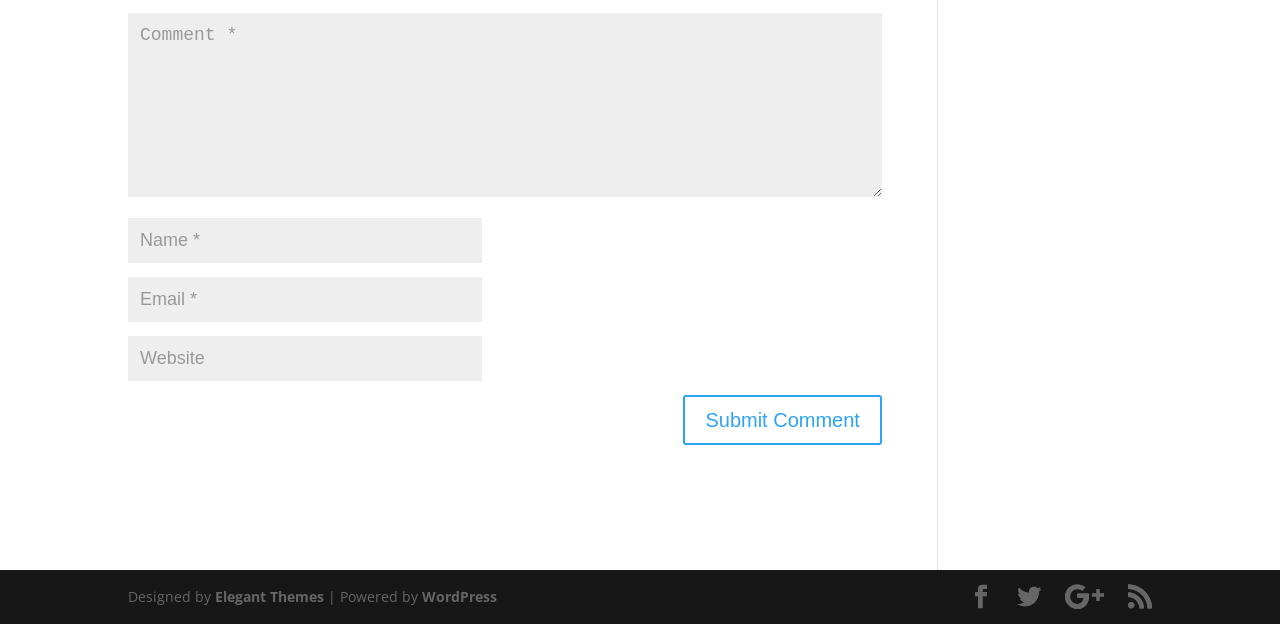What is the website powered by?
Please provide a single word or phrase answer based on the image.

WordPress